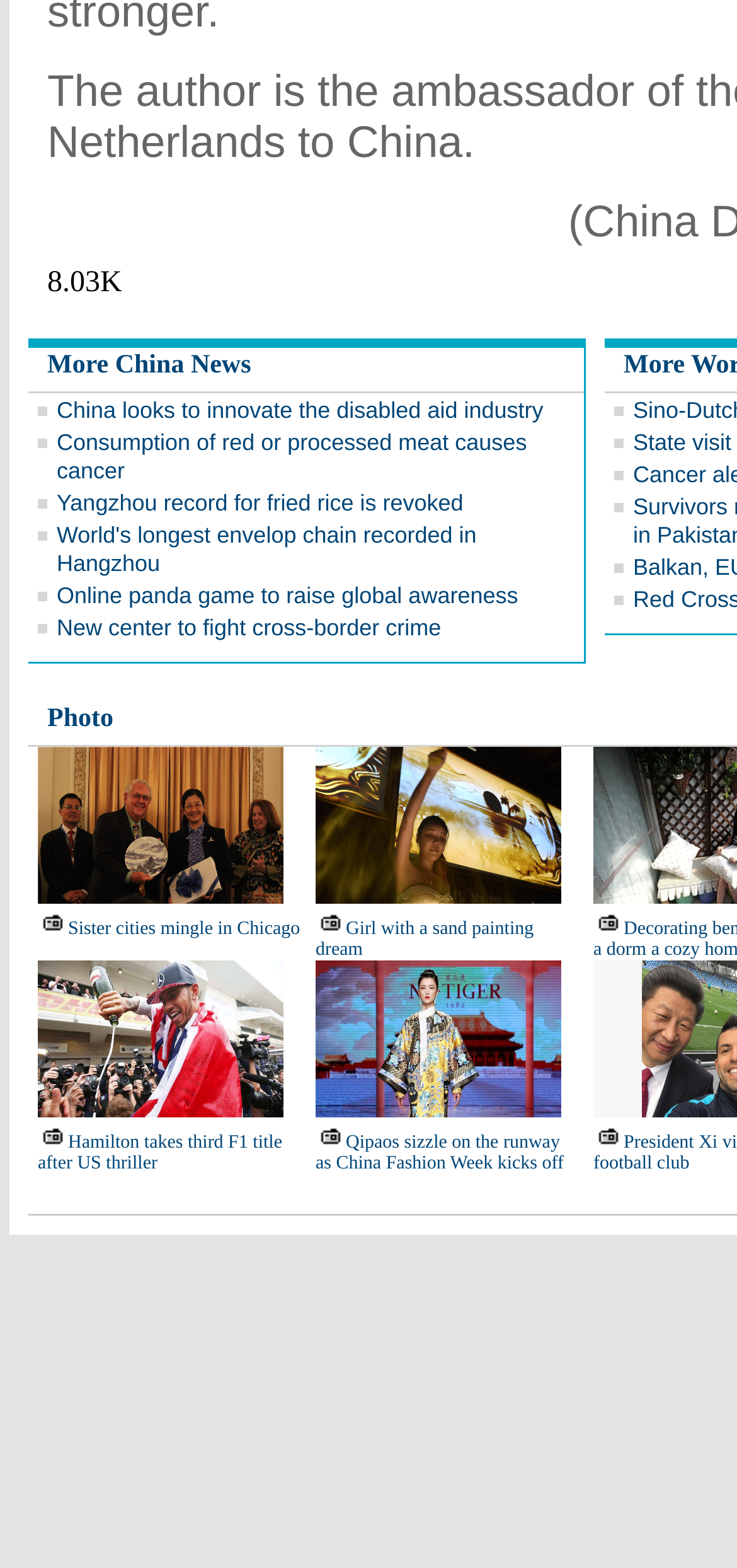Indicate the bounding box coordinates of the element that needs to be clicked to satisfy the following instruction: "View 'Photo'". The coordinates should be four float numbers between 0 and 1, i.e., [left, top, right, bottom].

[0.064, 0.45, 0.154, 0.468]